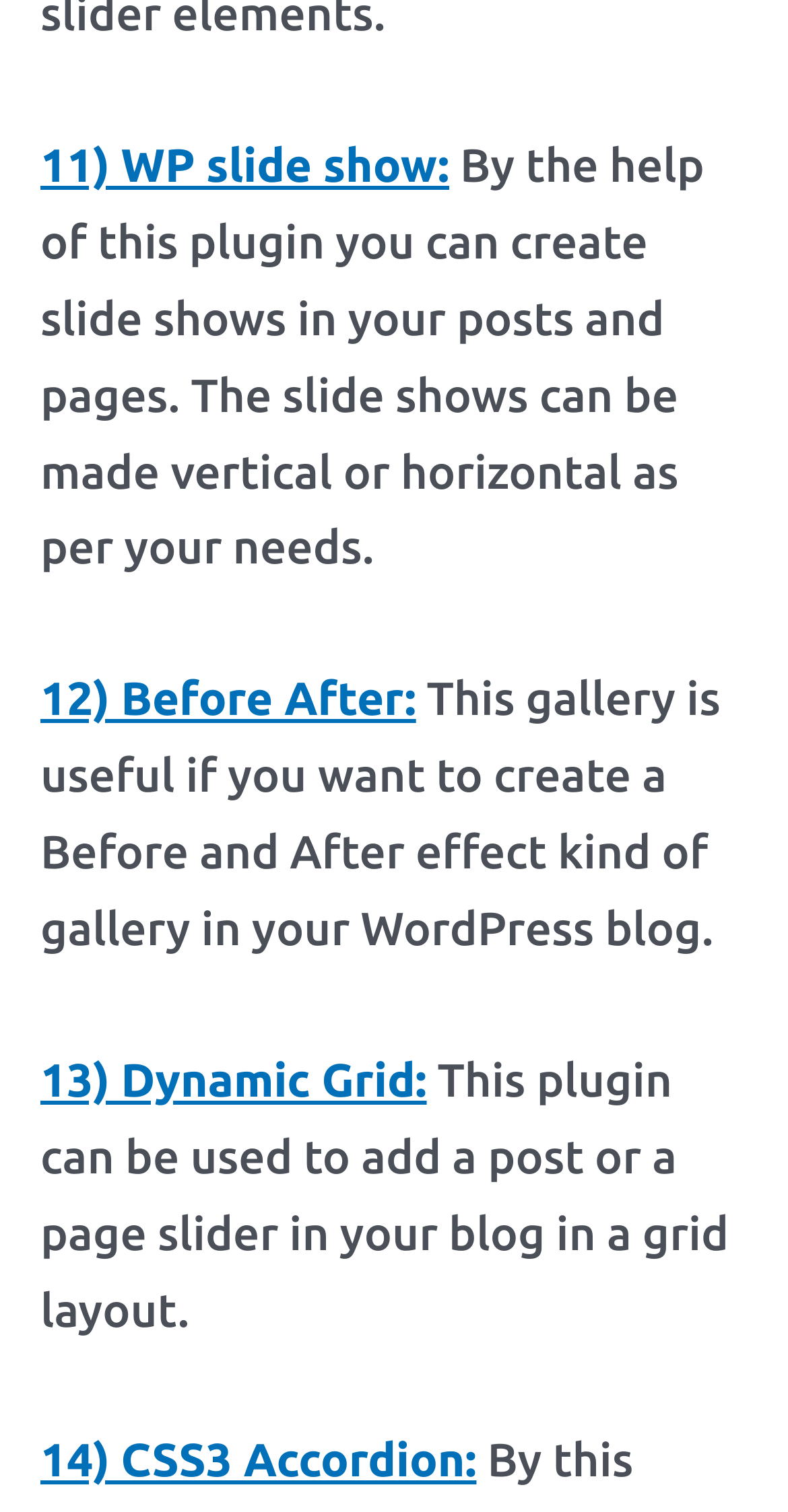Based on what you see in the screenshot, provide a thorough answer to this question: What layout can be used for a post or page slider?

According to the StaticText element, 'This plugin can be used to add a post or a page slider in your blog in a grid layout.' This indicates that the plugin allows users to create a slider in a grid layout.